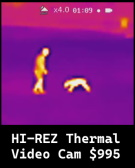What is the zoom level of the camera?
Using the image, elaborate on the answer with as much detail as possible.

The zoom level of the camera is displayed in the top corner of the image, which shows a digital display with the status of the cam, featuring a zoom level of 4.0.